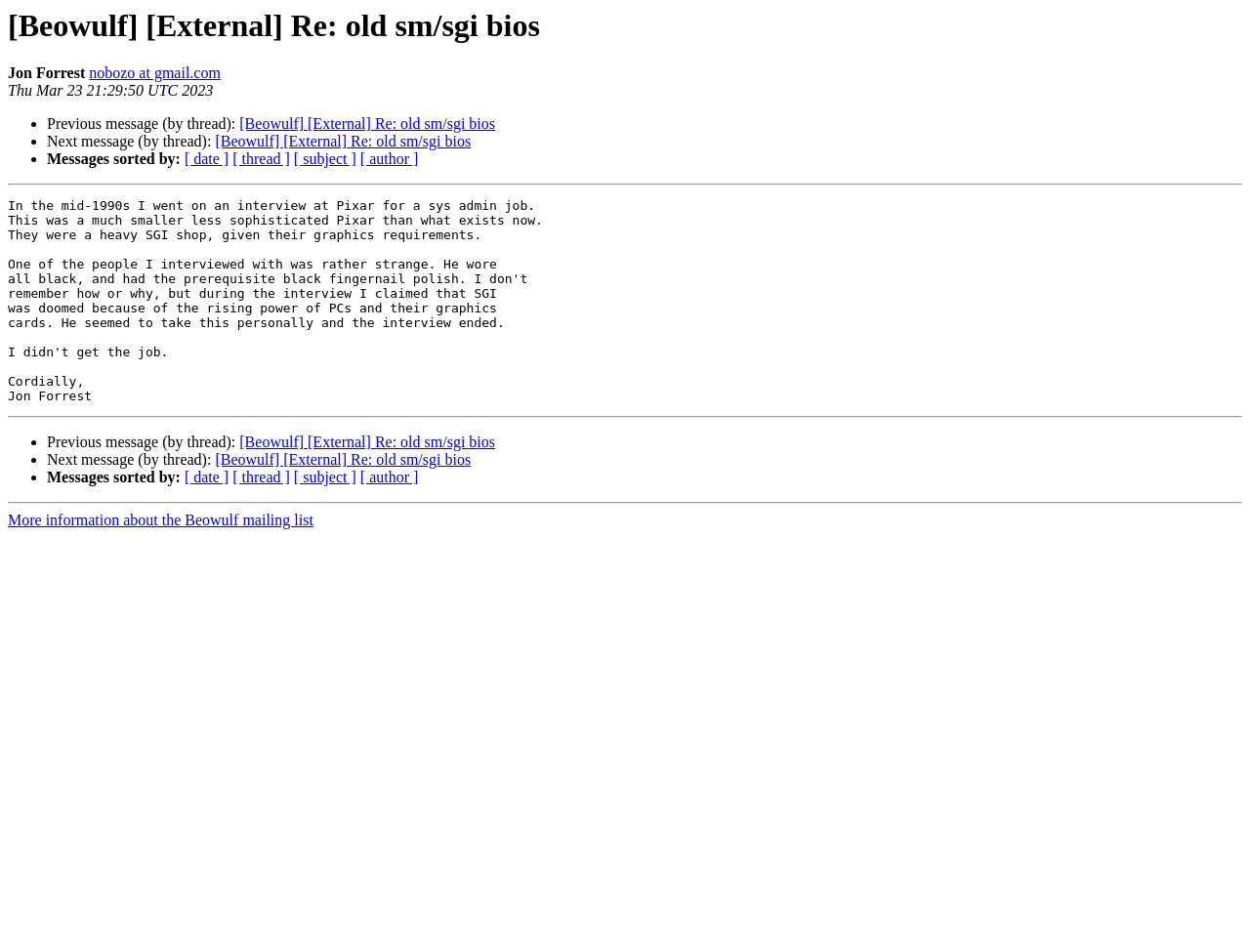What is the date of this message?
Refer to the screenshot and respond with a concise word or phrase.

Thu Mar 23 21:29:50 UTC 2023